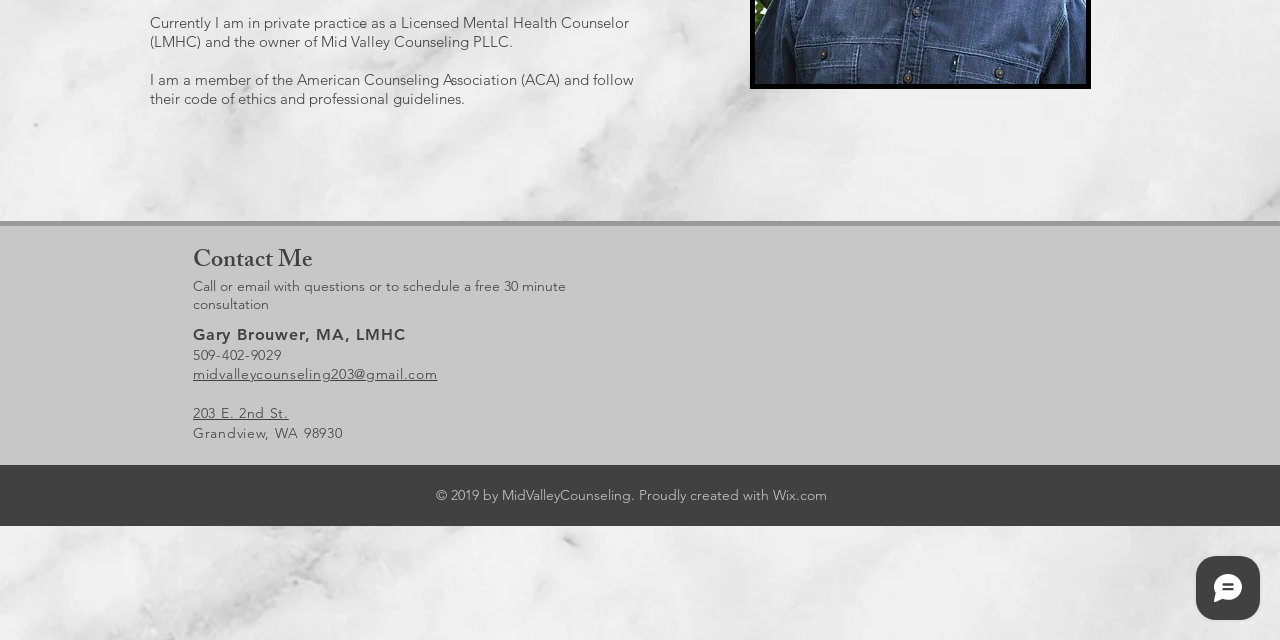Given the description of a UI element: "Site Map", identify the bounding box coordinates of the matching element in the webpage screenshot.

None